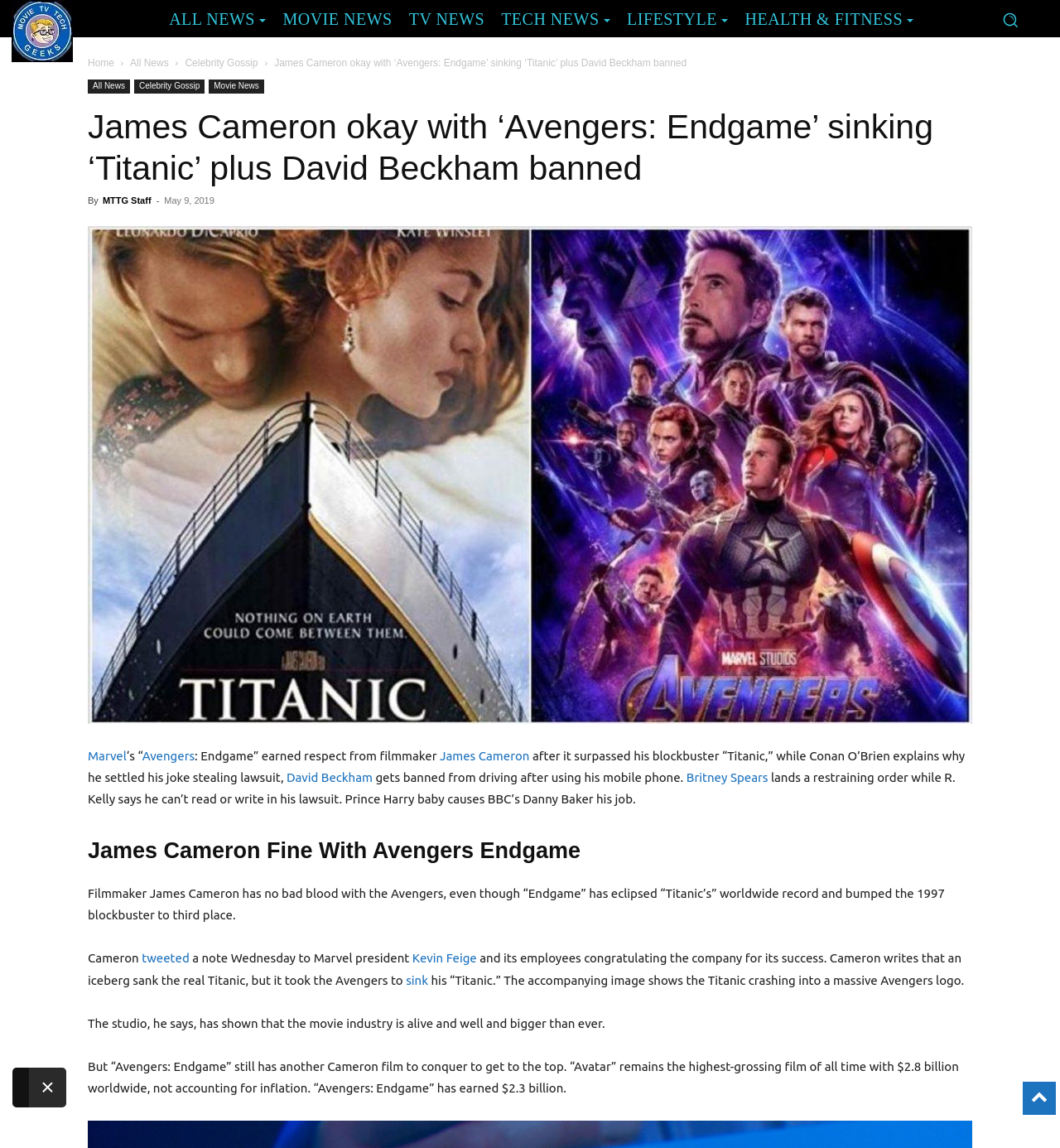Determine the bounding box coordinates of the clickable region to execute the instruction: "Click the 'Close ×' button". The coordinates should be four float numbers between 0 and 1, denoted as [left, top, right, bottom].

[0.027, 0.93, 0.062, 0.965]